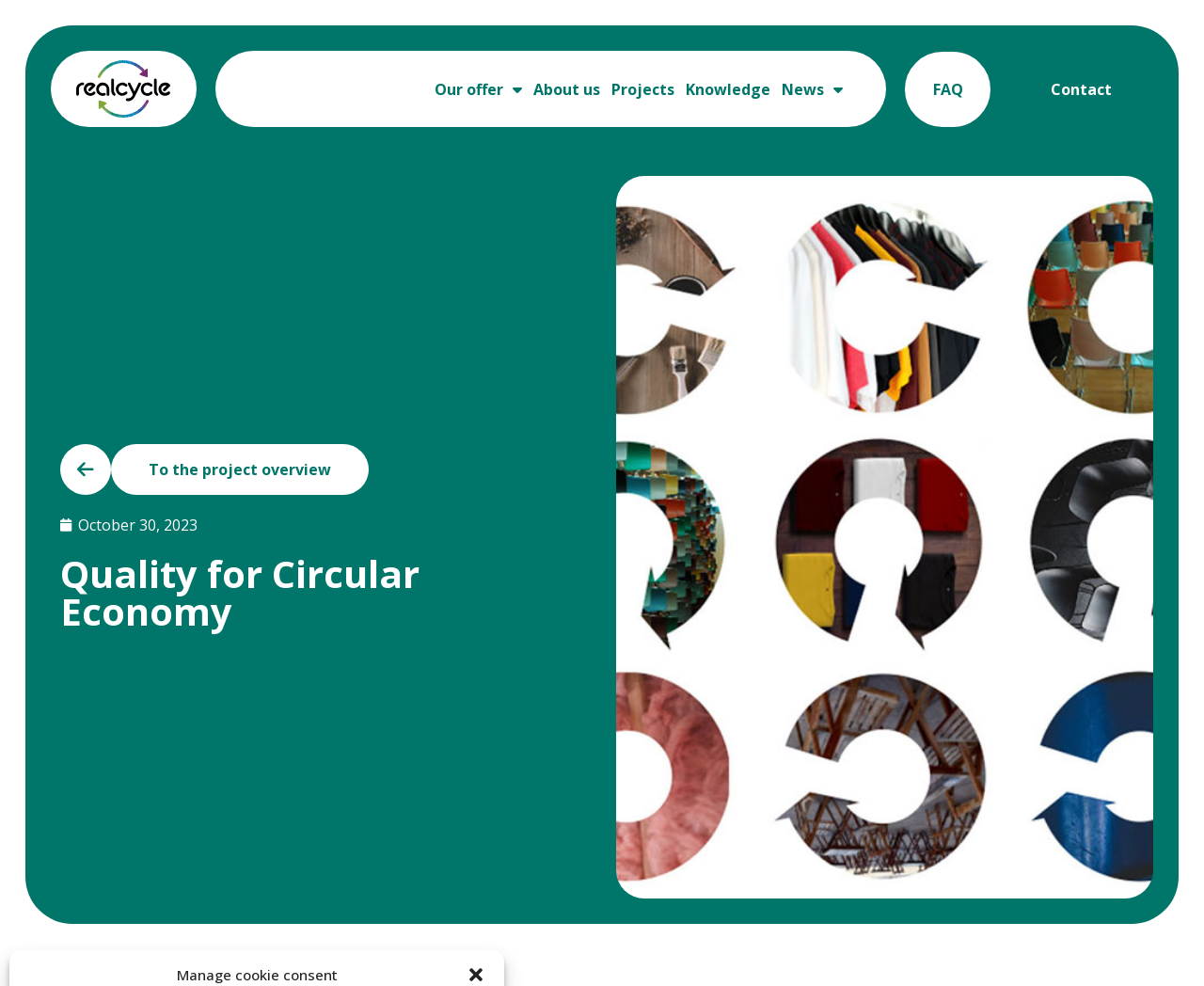What is the date mentioned on the webpage?
Please respond to the question with a detailed and well-explained answer.

I found a static text element on the webpage that displays the date 'October 30, 2023'. This is the only date mentioned on the webpage.